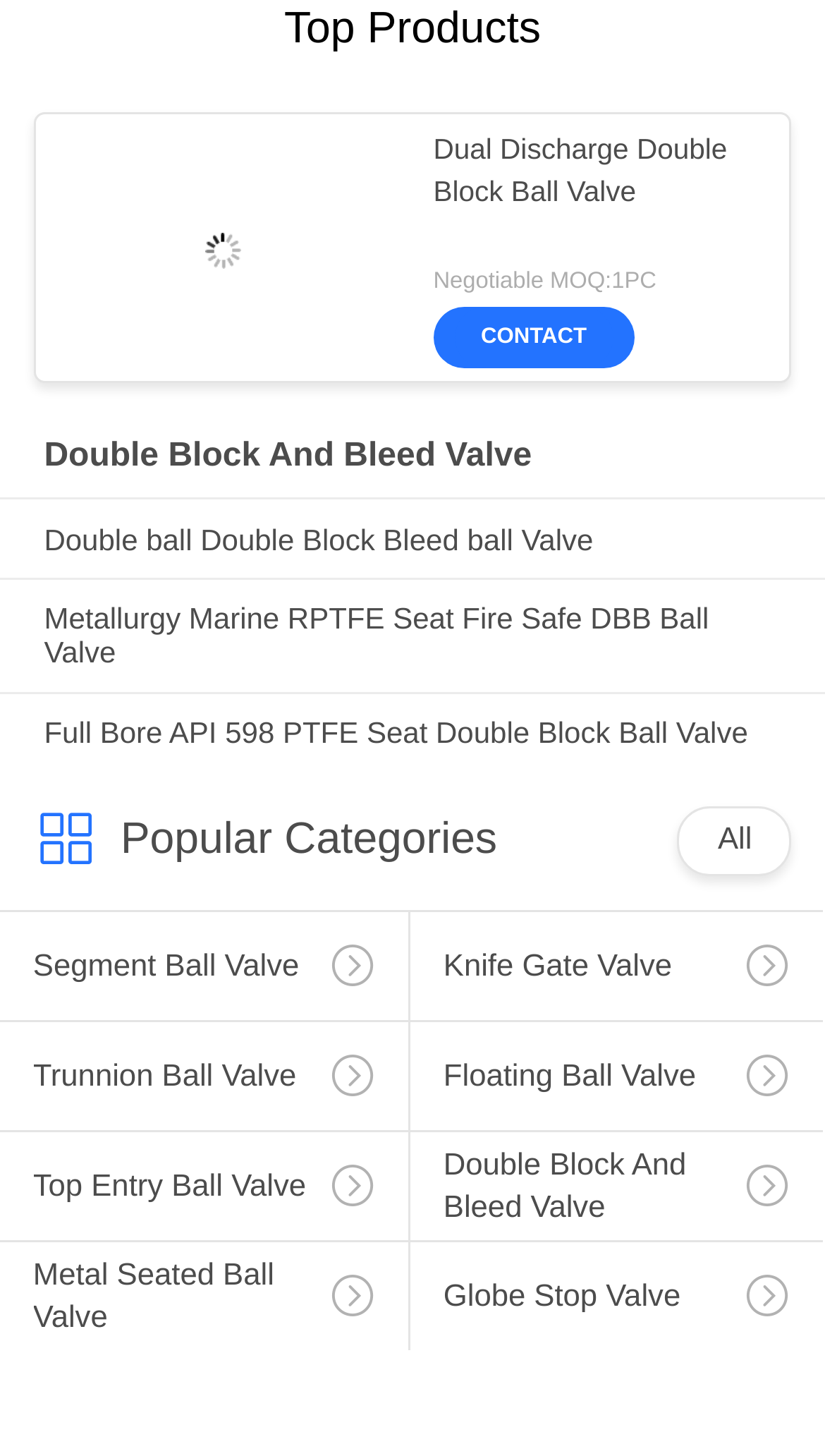What is the name of the first product?
Observe the image and answer the question with a one-word or short phrase response.

Dual Discharge Double Block Ball Valve